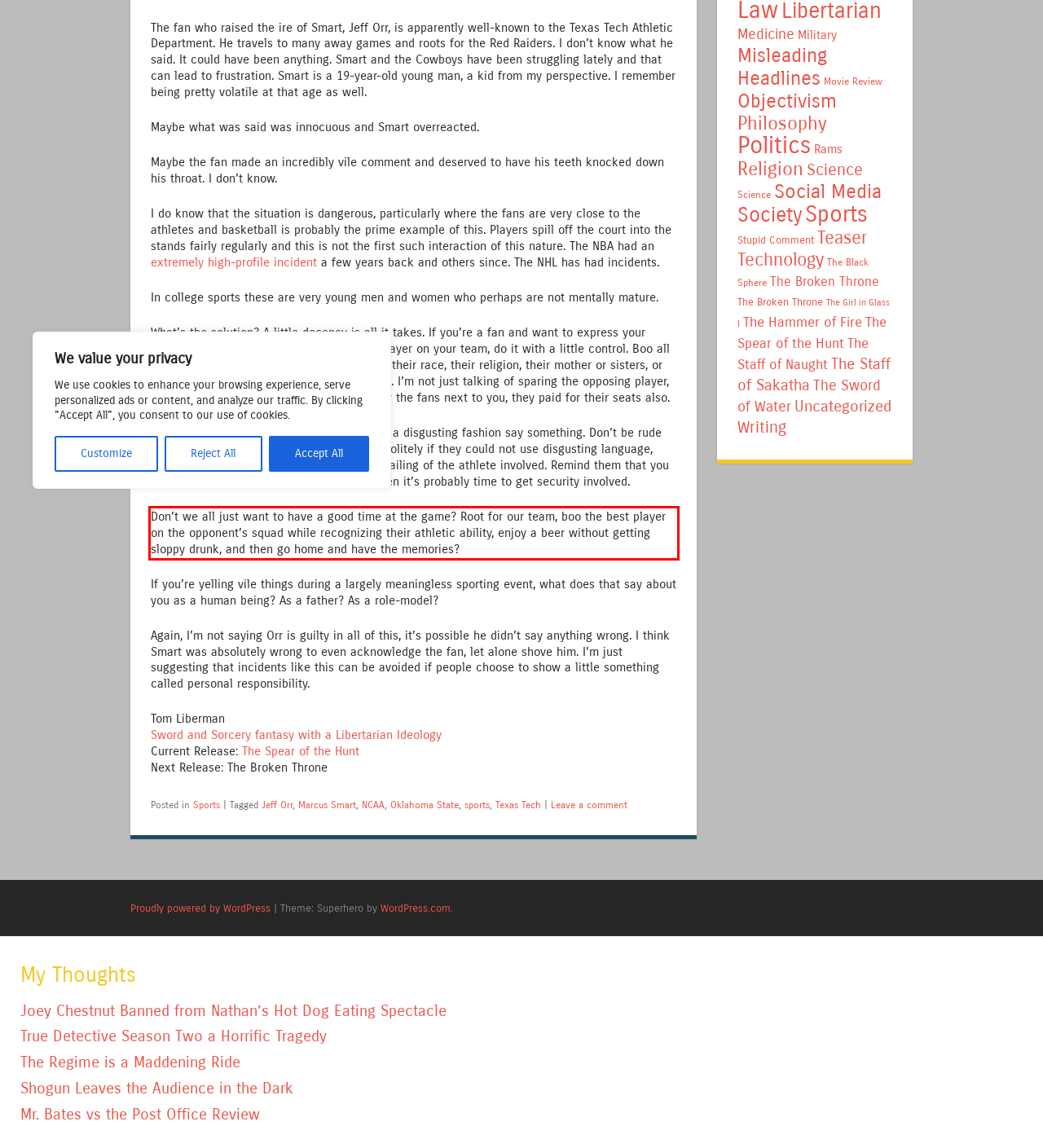Review the screenshot of the webpage and recognize the text inside the red rectangle bounding box. Provide the extracted text content.

Don’t we all just want to have a good time at the game? Root for our team, boo the best player on the opponent’s squad while recognizing their athletic ability, enjoy a beer without getting sloppy drunk, and then go home and have the memories?